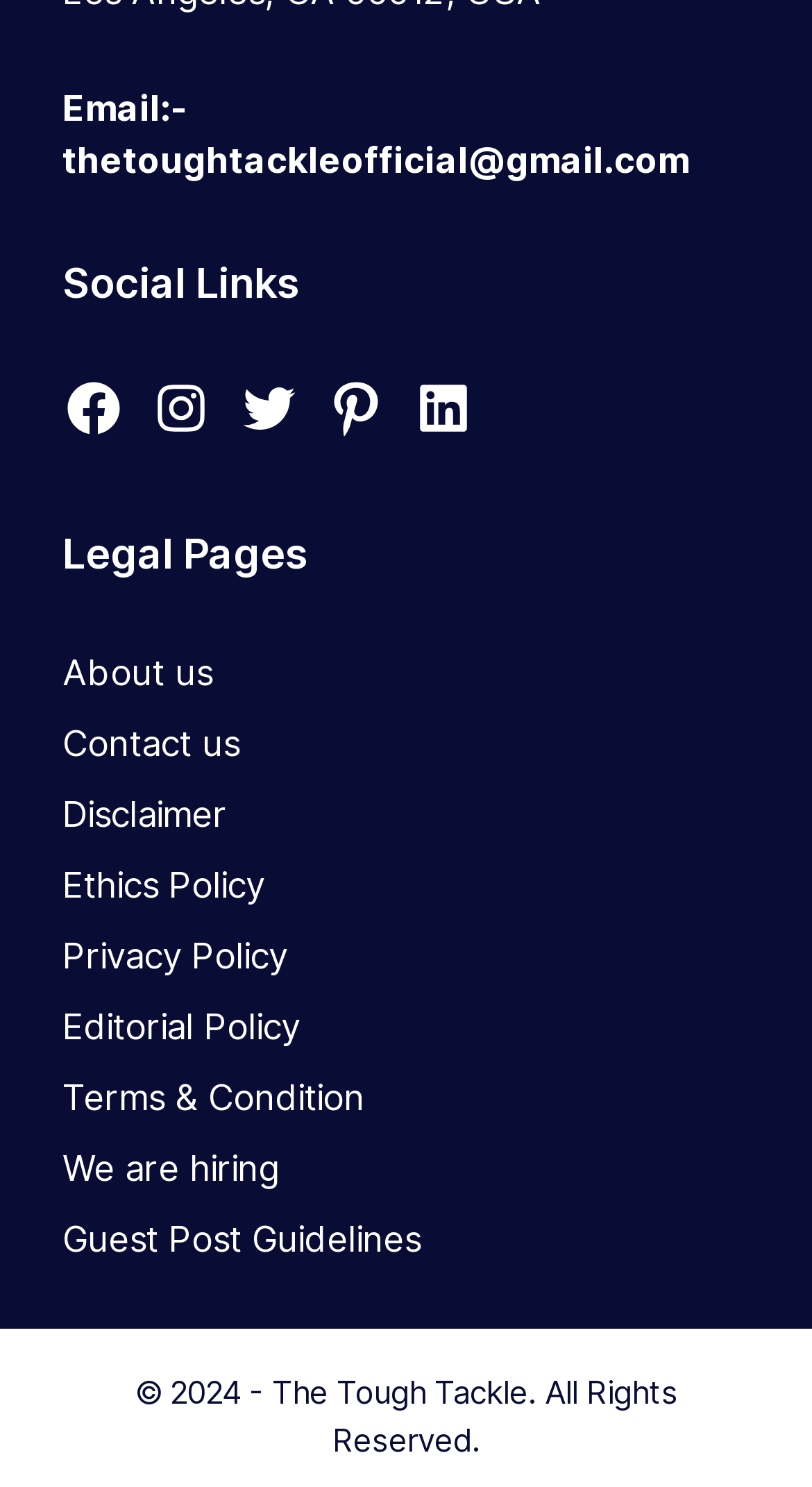Please locate the bounding box coordinates of the element's region that needs to be clicked to follow the instruction: "Read about us". The bounding box coordinates should be provided as four float numbers between 0 and 1, i.e., [left, top, right, bottom].

[0.077, 0.438, 0.262, 0.466]